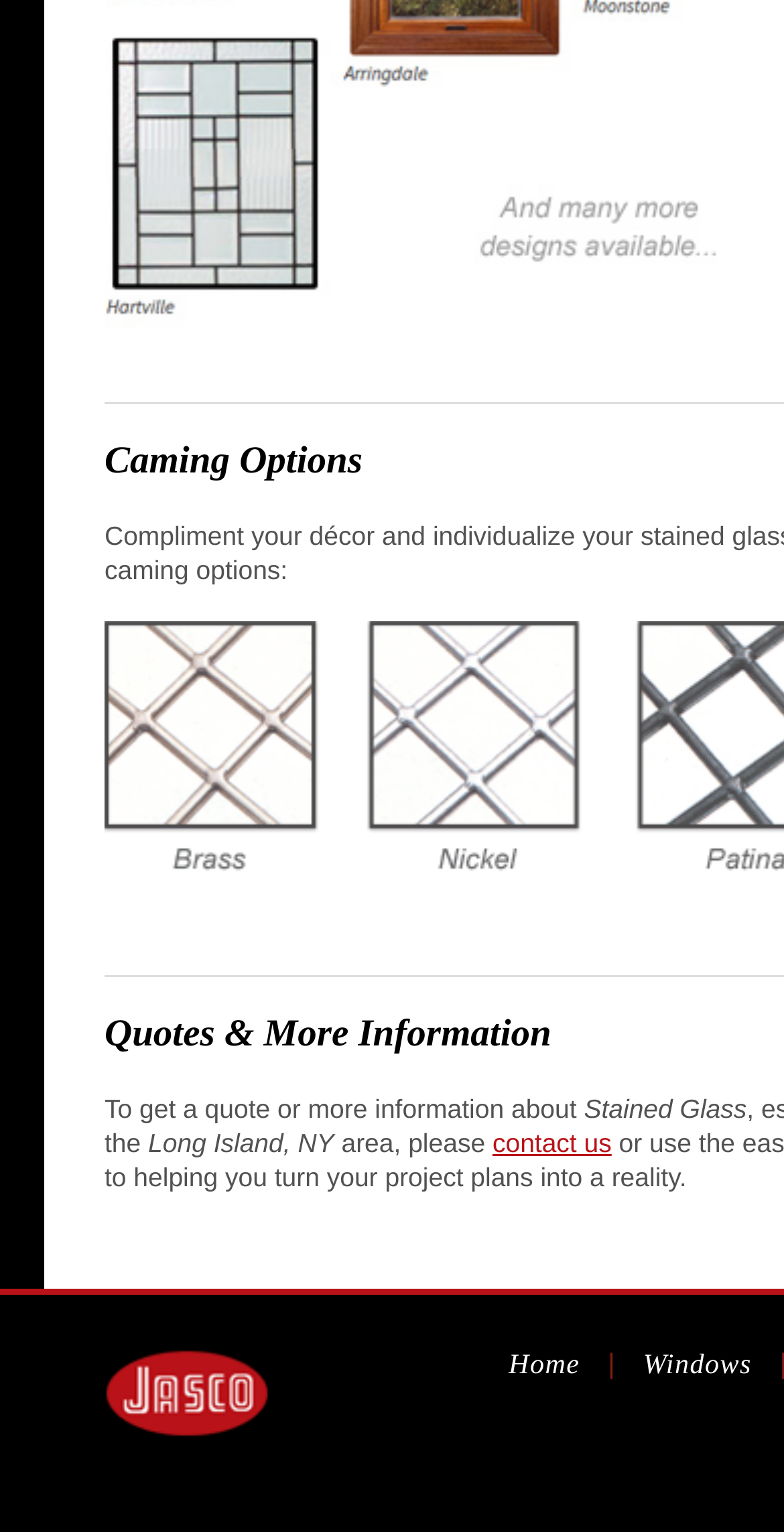What is one of the product categories?
Based on the image, answer the question with a single word or brief phrase.

Windows